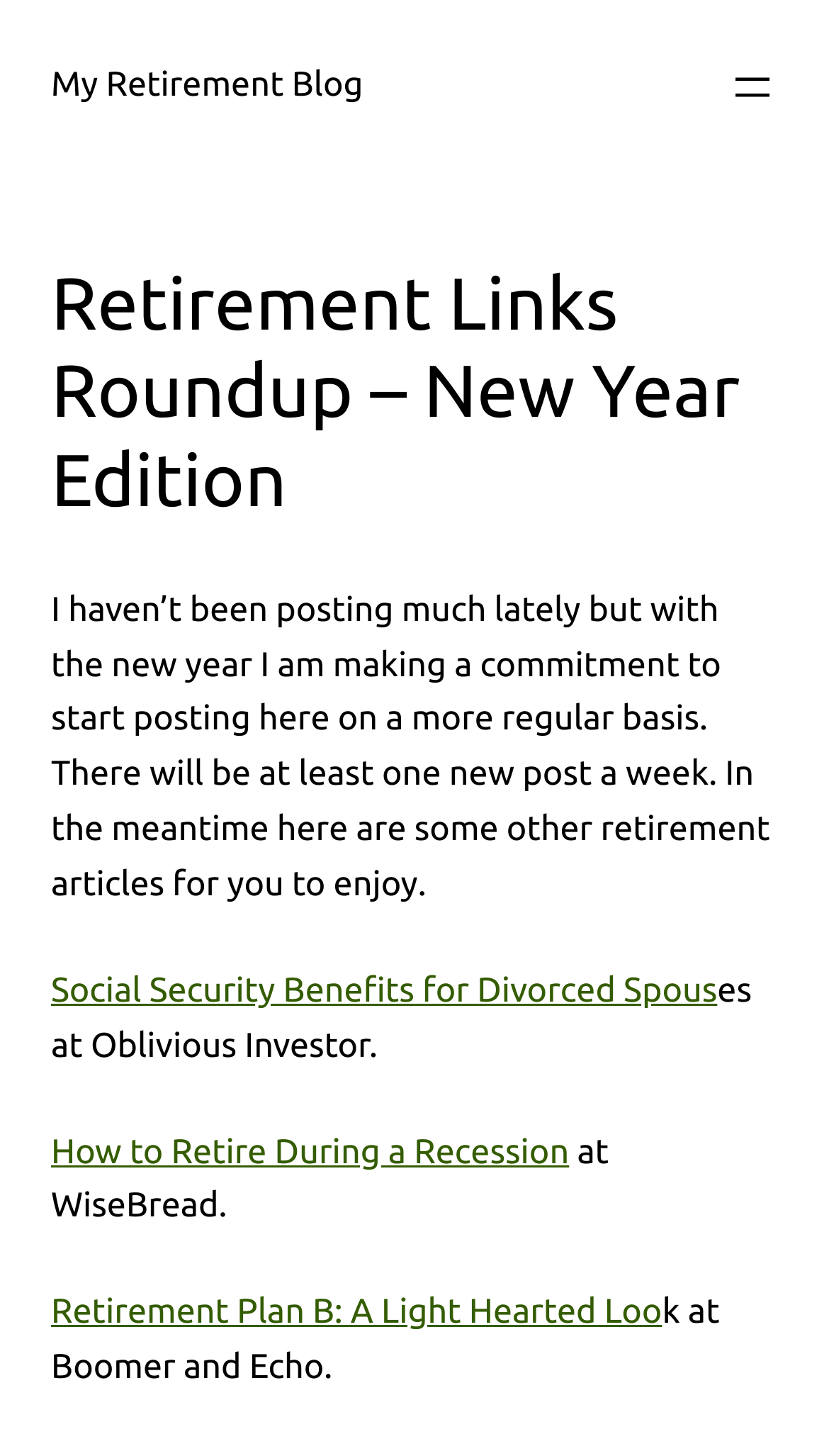Using the information from the screenshot, answer the following question thoroughly:
What is the first article mentioned?

I looked at the StaticText element that mentions the first article, which is 'I haven’t been posting much lately but with the new year I am making a commitment to start posting here on a more regular basis. There will be at least one new post a week. In the meantime here are some other retirement articles for you to enjoy.' The first article mentioned is linked to 'Social Security Benefits for Divorced Spous'.